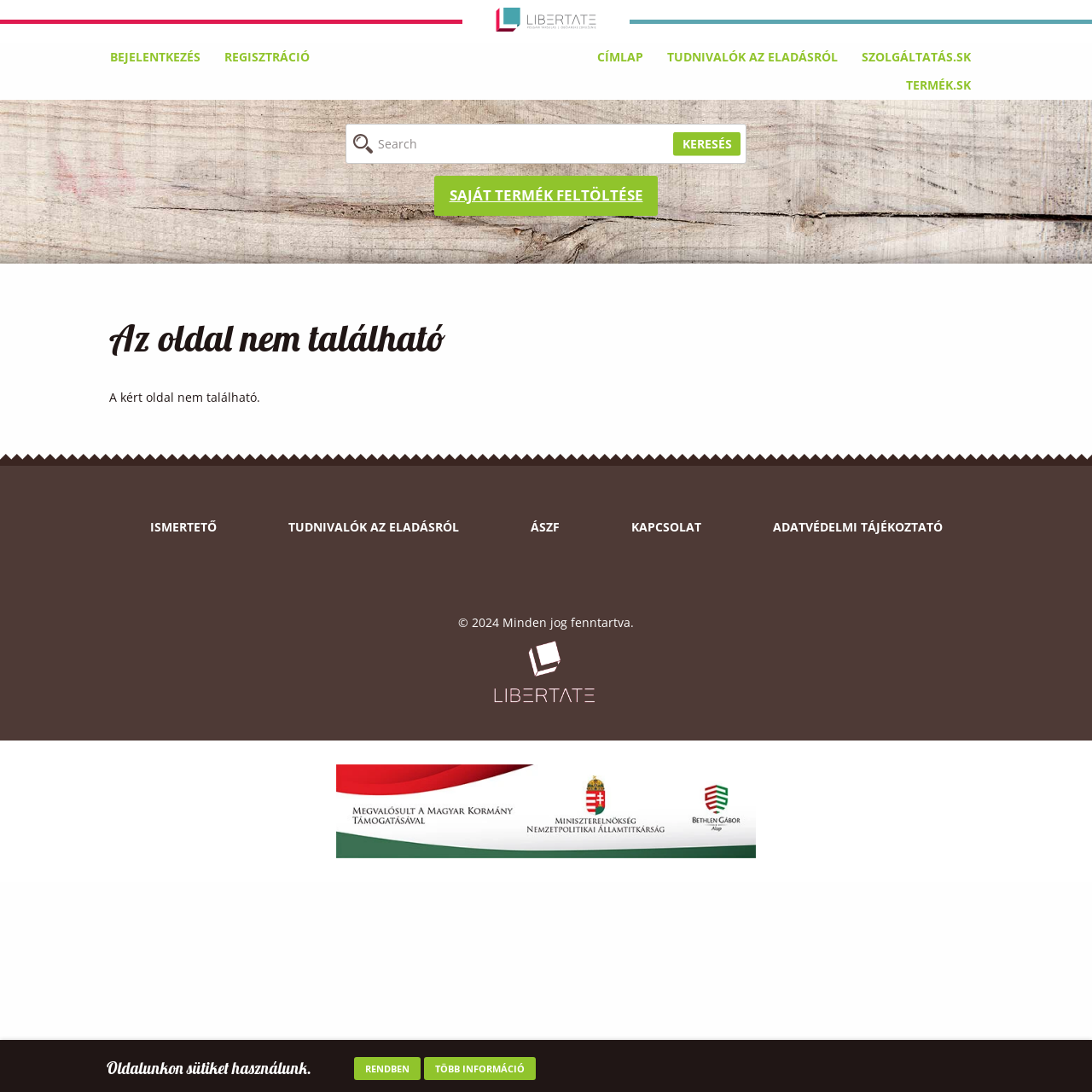Give a short answer to this question using one word or a phrase:
What is the purpose of the search bar?

To search for content